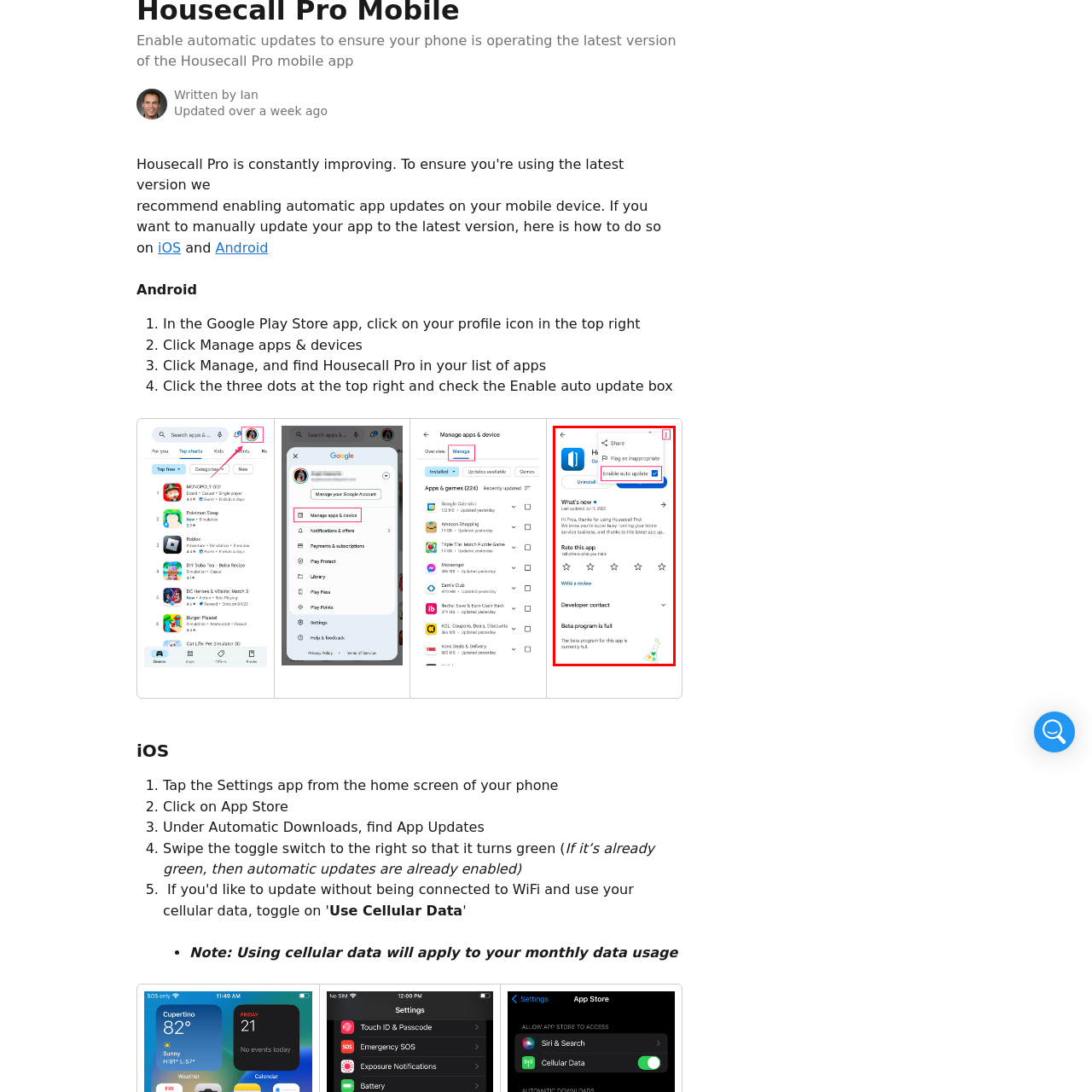Thoroughly describe the scene within the red-bordered area of the image.

The image displays a smartphone interface showcasing the "Housecall Pro" app details within the Google Play Store. A dropdown menu is visible at the top right, featuring options such as "Share" and "Flag as inappropriate." Prominently highlighted is the checkbox labeled "Enable auto update," indicating the user’s ability to activate automatic updates for the app. Beneath the app's name, the last updated date is shown as July 1, 2023, alongside instructions on how to manage app updates. The lower part of the screen includes a section for user ratings, with stars indicating feedback, along with options to write a review and access developer contact information. This interface encourages users to keep the app current with the latest features and improvements by enabling automatic updates.